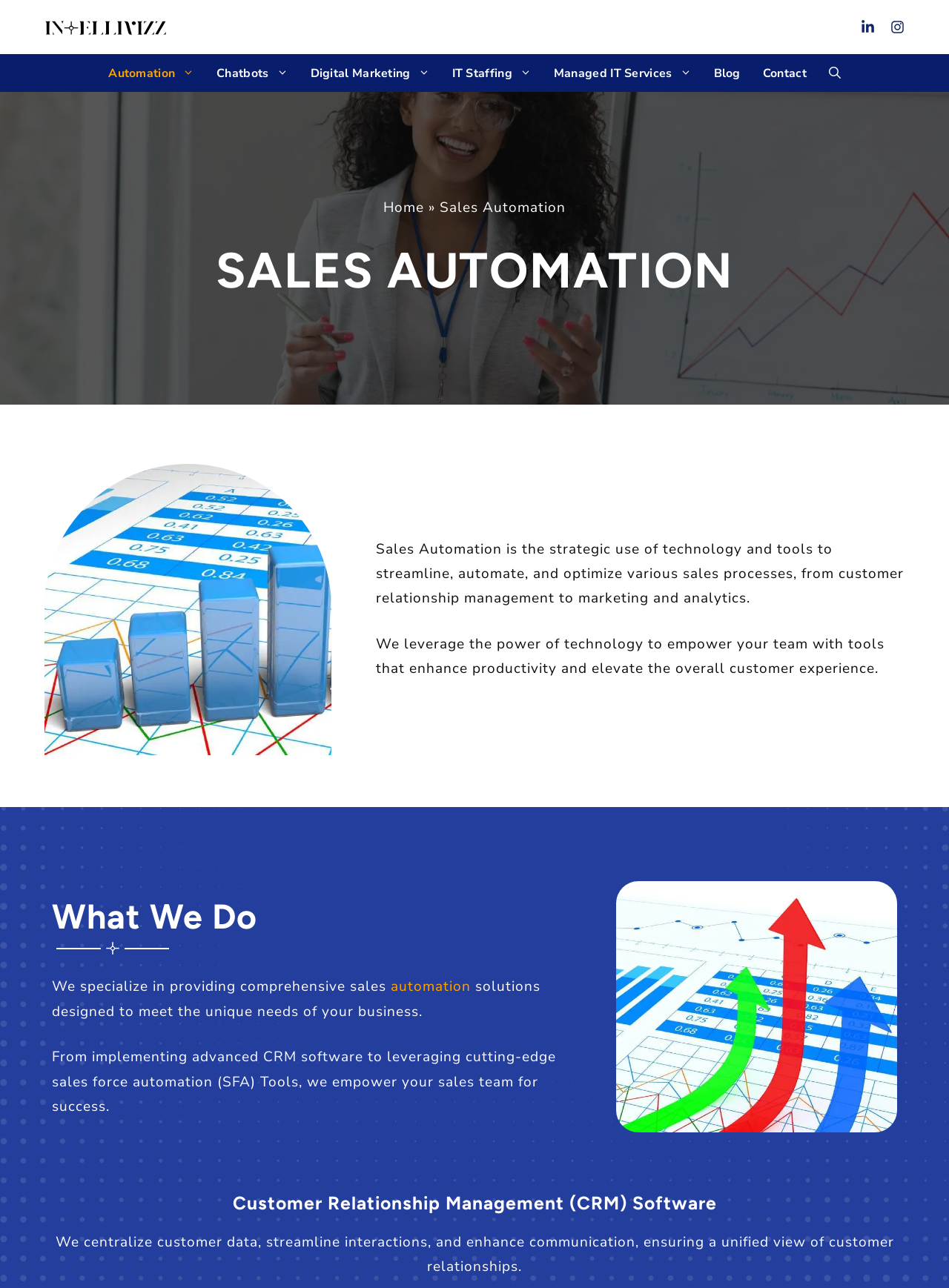Refer to the image and provide a thorough answer to this question:
What is the main topic of this webpage?

Based on the webpage's content, especially the heading 'SALES AUTOMATION' and the description 'Sales Automation is the strategic use of technology and tools to streamline, automate, and optimize various sales processes...', it is clear that the main topic of this webpage is Sales Automation.